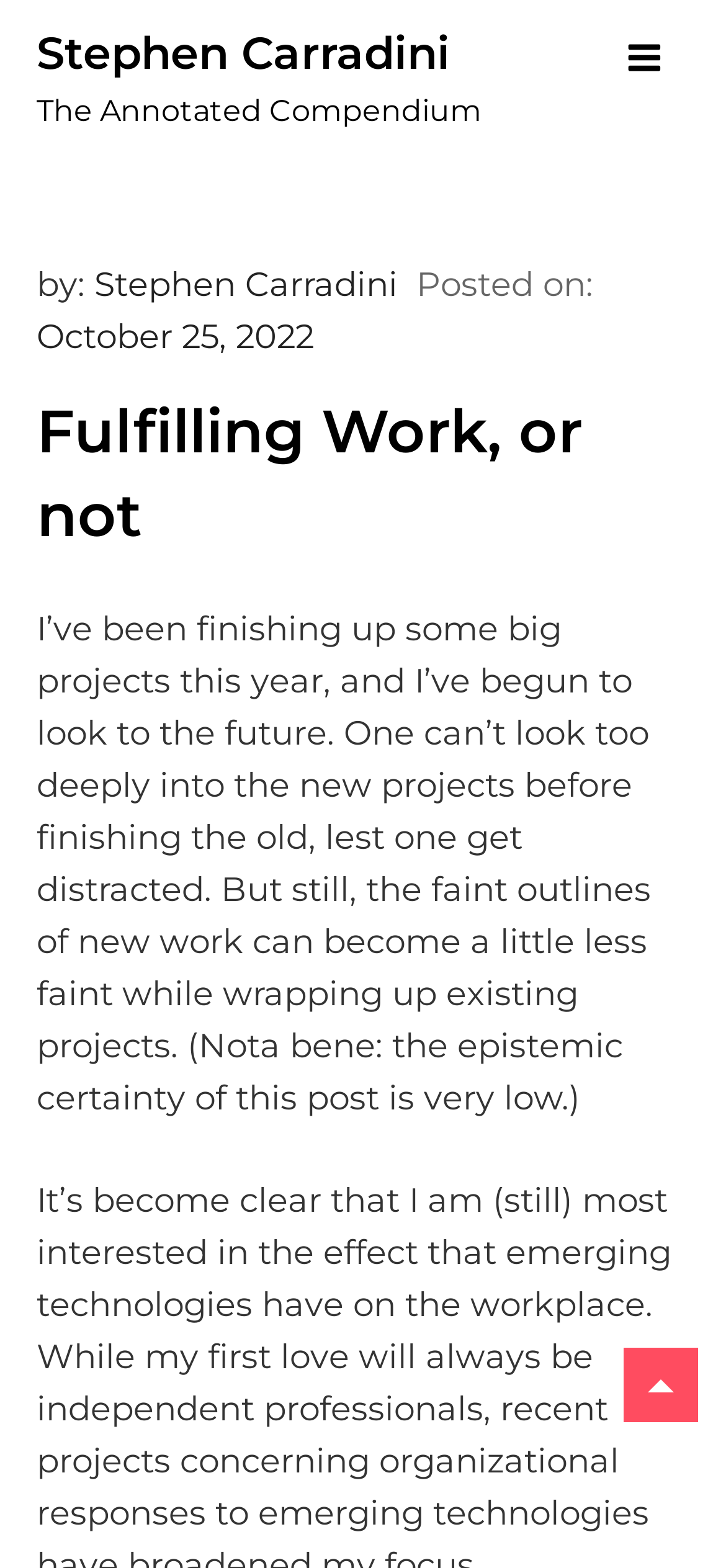Predict the bounding box of the UI element that fits this description: "parent_node: Skip to content".

[0.859, 0.86, 0.962, 0.907]